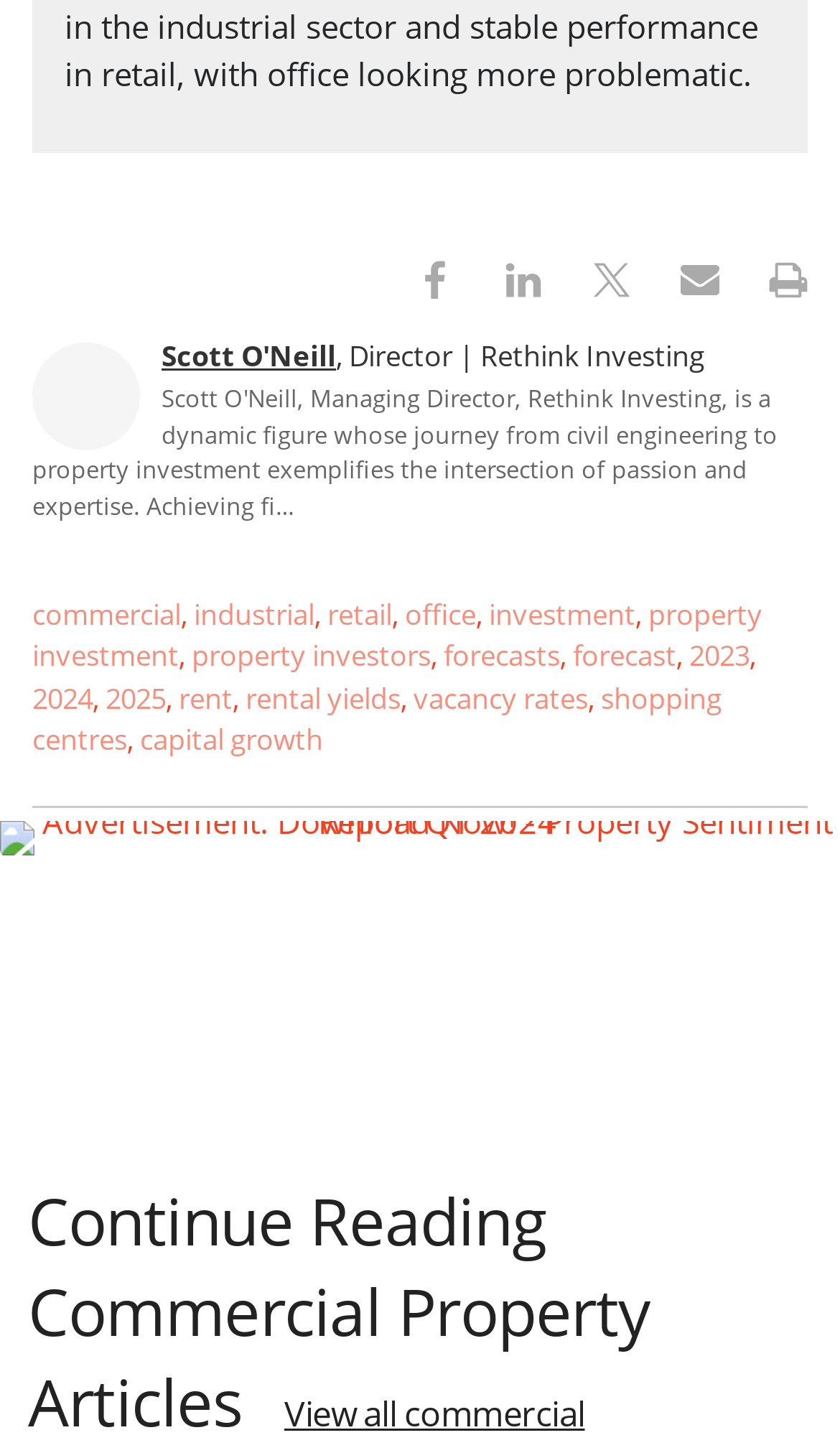How many types of properties are mentioned?
Refer to the screenshot and answer in one word or phrase.

5